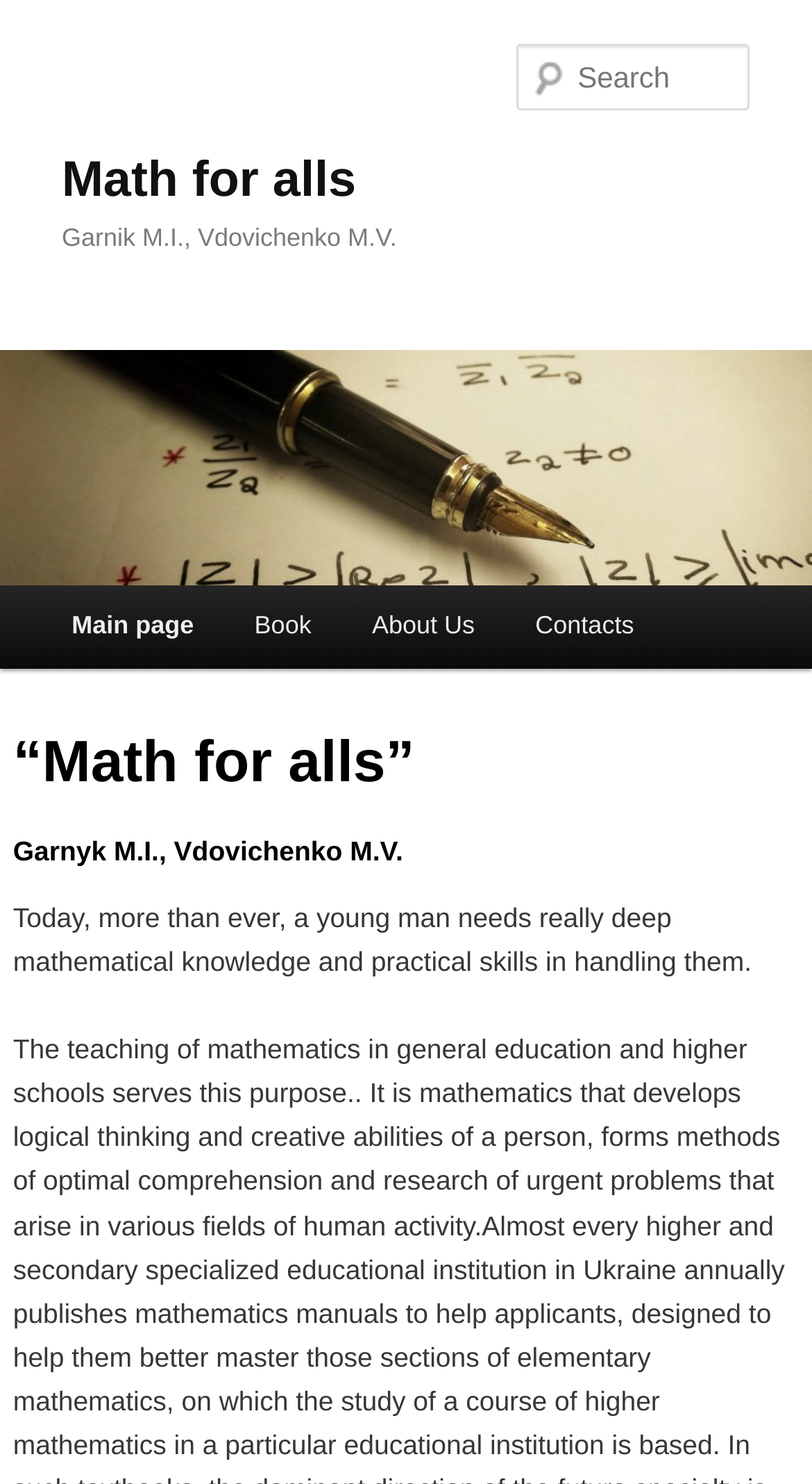Please mark the bounding box coordinates of the area that should be clicked to carry out the instruction: "learn about the authors".

[0.016, 0.559, 0.984, 0.588]